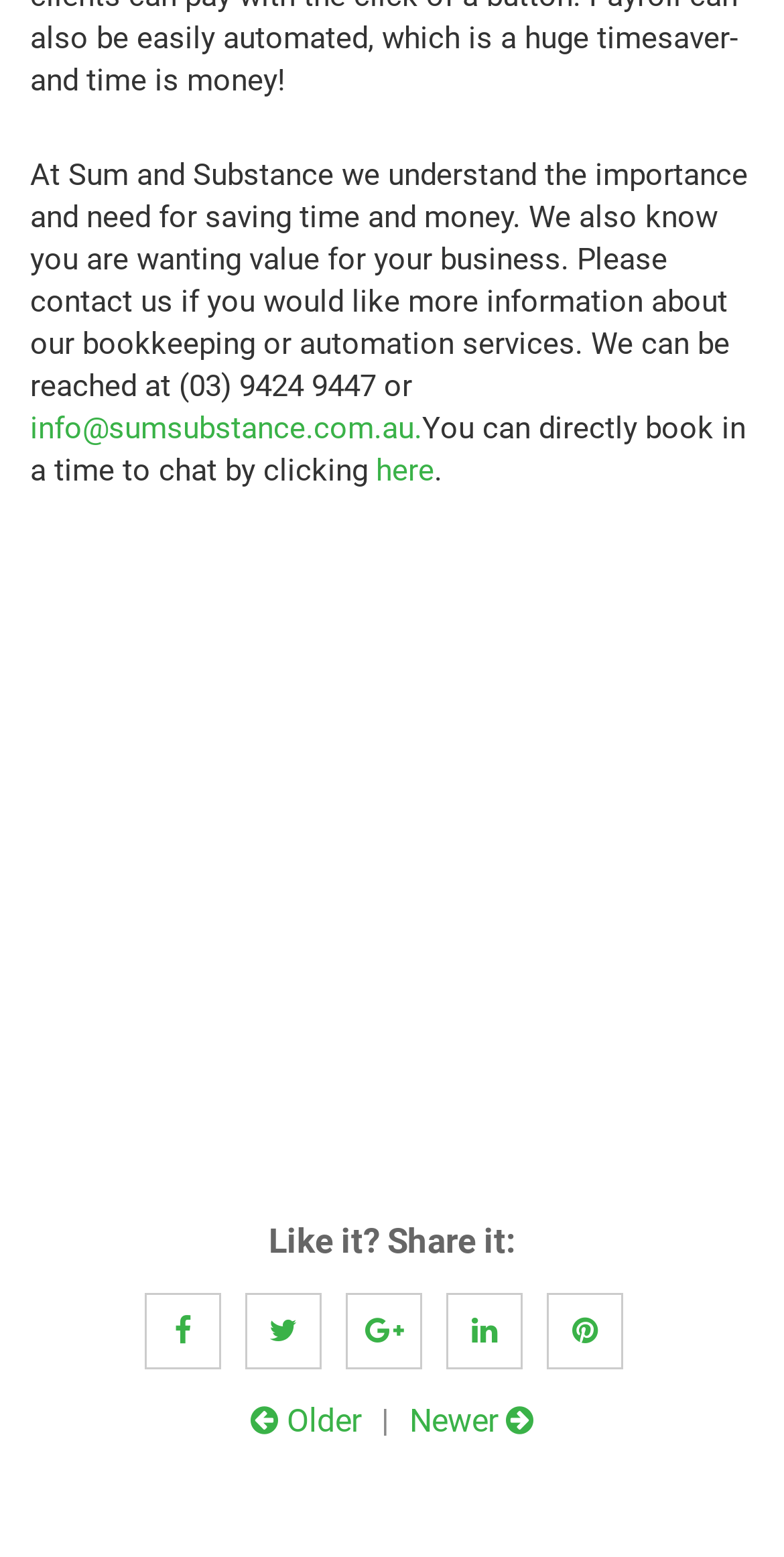Given the description of a UI element: "View cart", identify the bounding box coordinates of the matching element in the webpage screenshot.

None